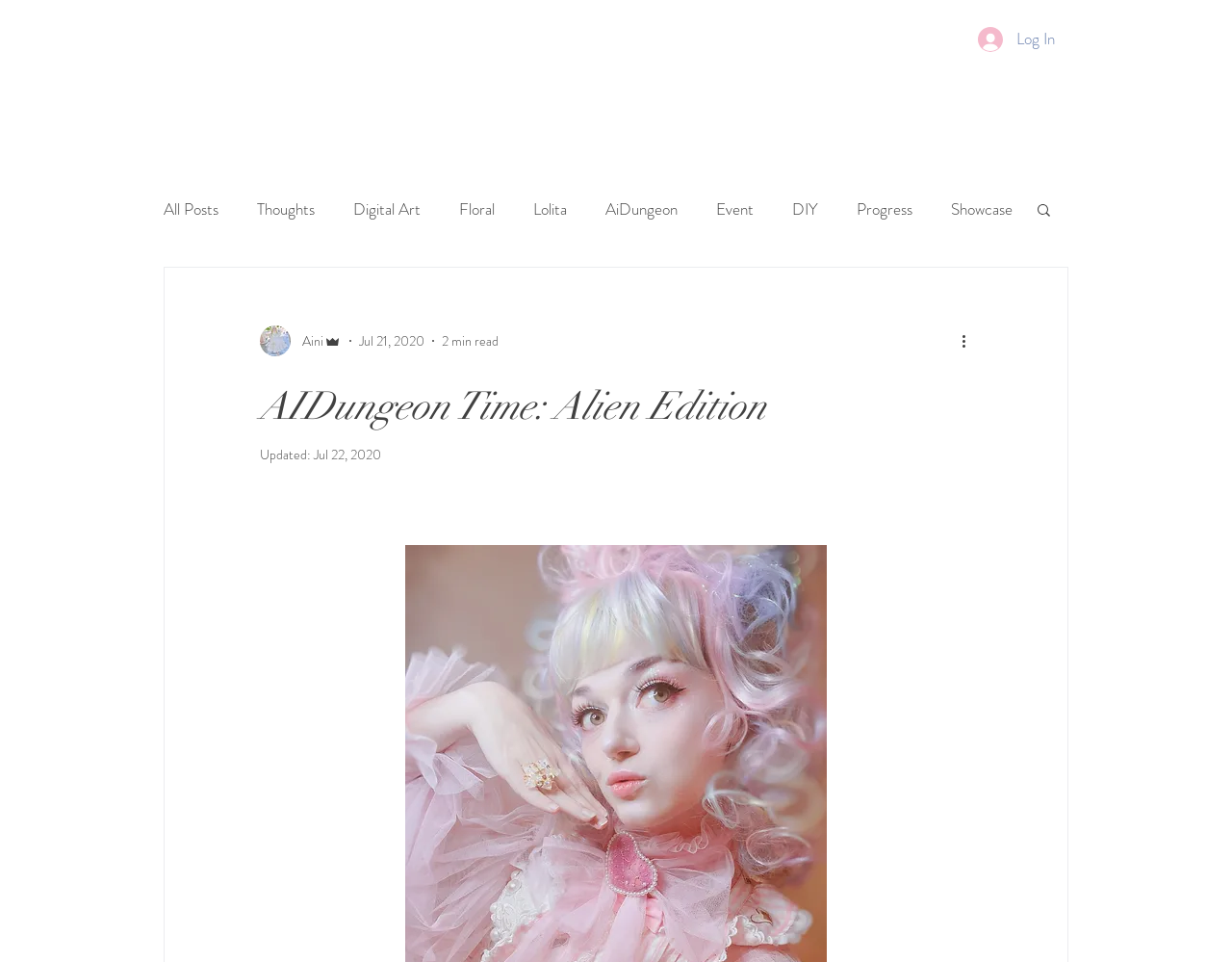Extract the primary headline from the webpage and present its text.

AIDungeon Time: Alien Edition